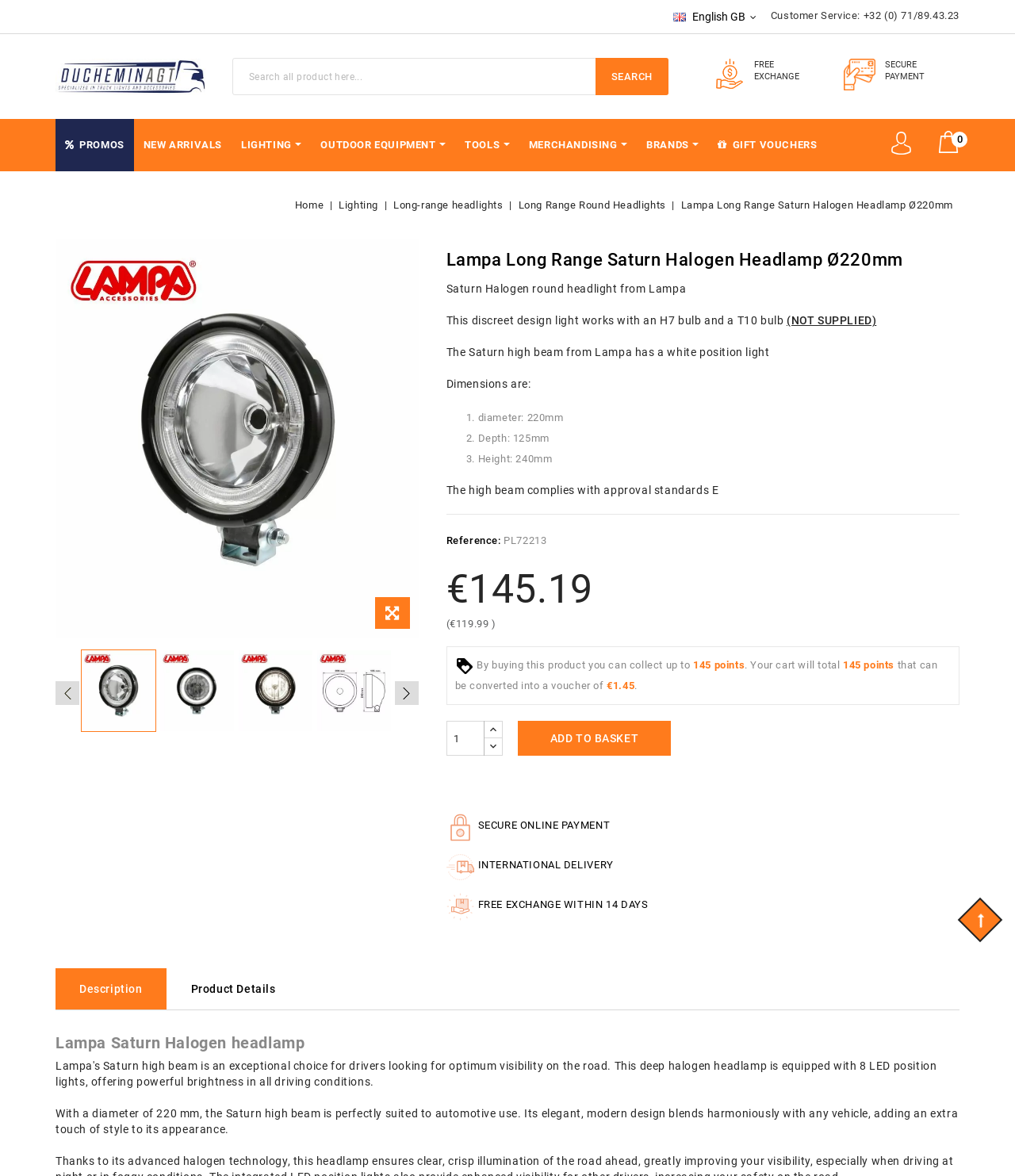Identify the bounding box coordinates for the UI element described by the following text: "Our Services". Provide the coordinates as four float numbers between 0 and 1, in the format [left, top, right, bottom].

None